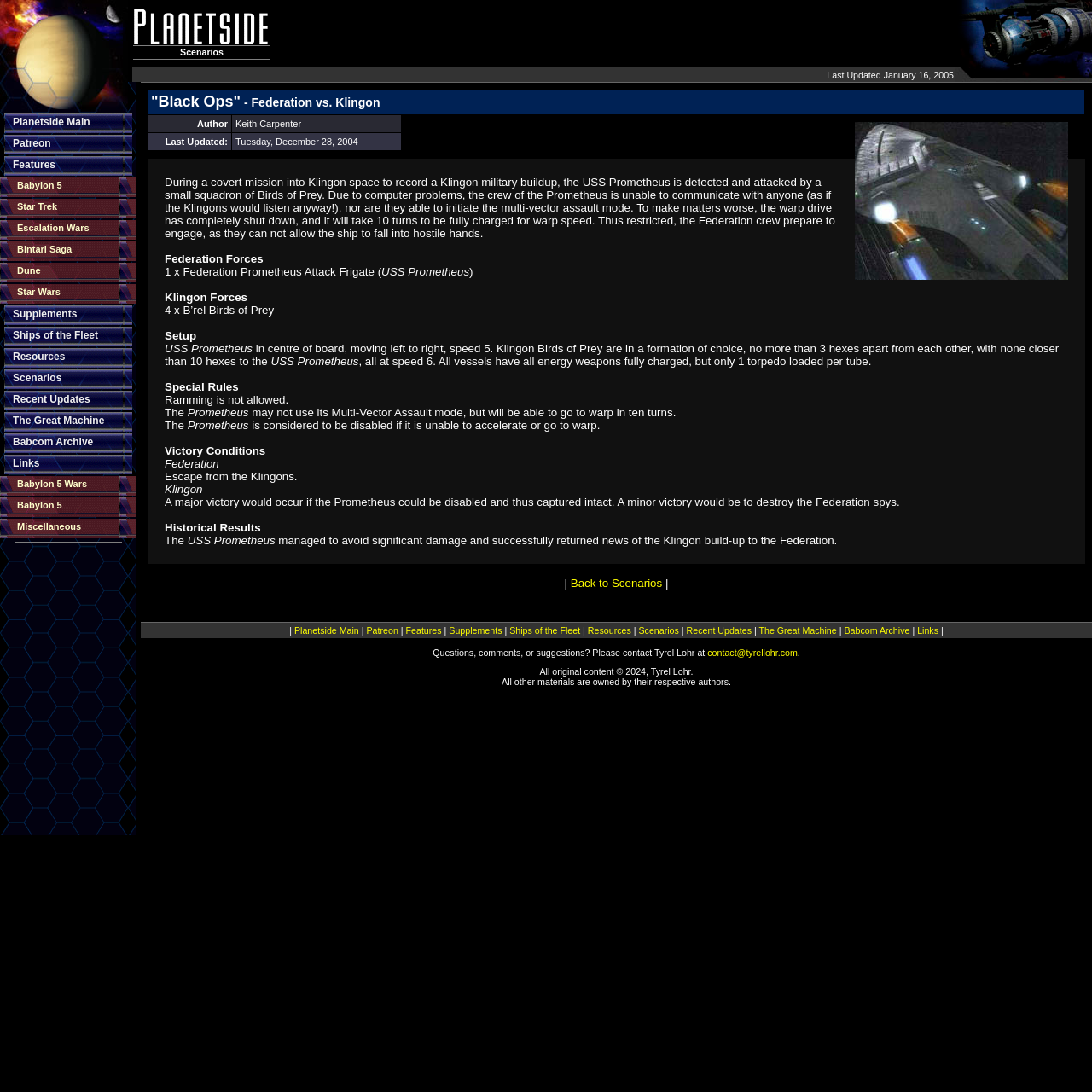Locate the coordinates of the bounding box for the clickable region that fulfills this instruction: "click on the 'Planetside' link".

[0.0, 0.066, 0.117, 0.077]